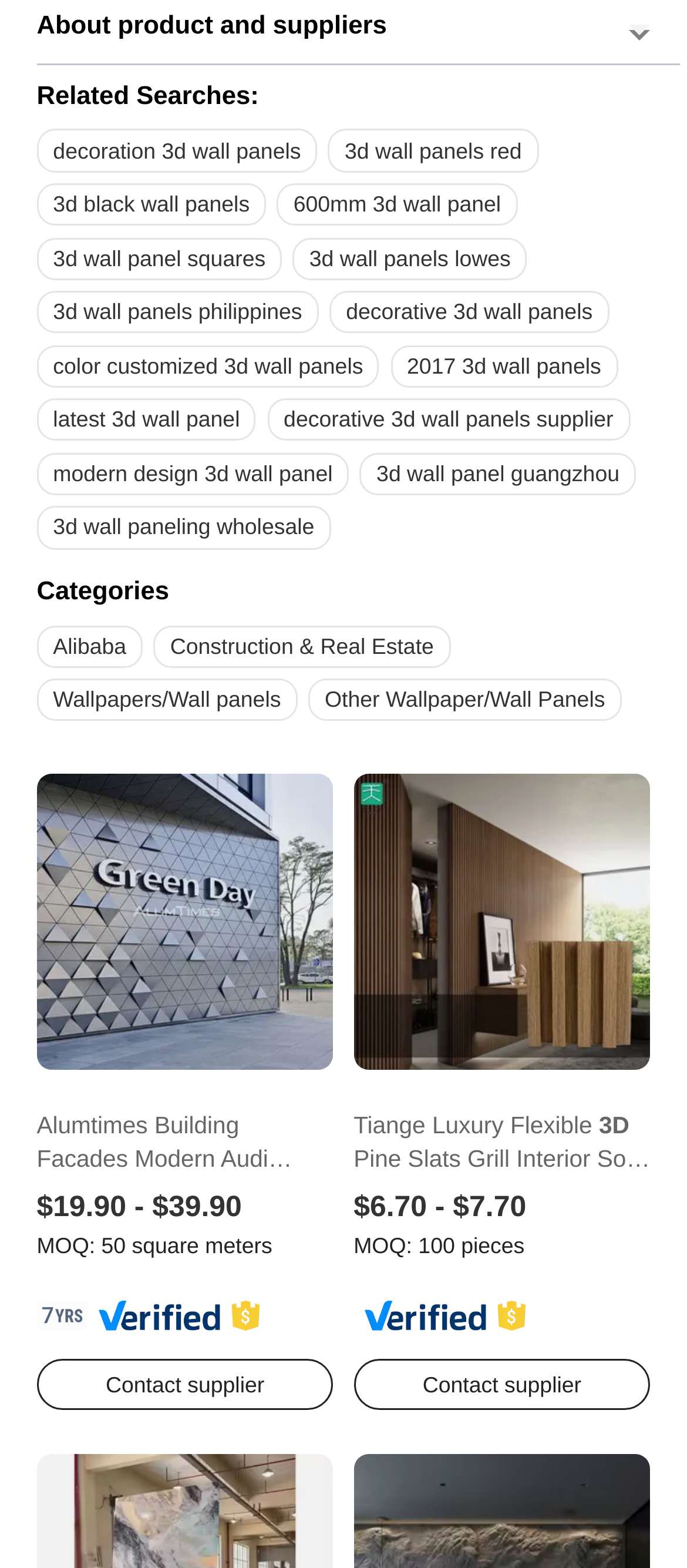Identify the bounding box coordinates of the specific part of the webpage to click to complete this instruction: "Click on the button 'Contact supplier'".

[0.053, 0.867, 0.485, 0.9]